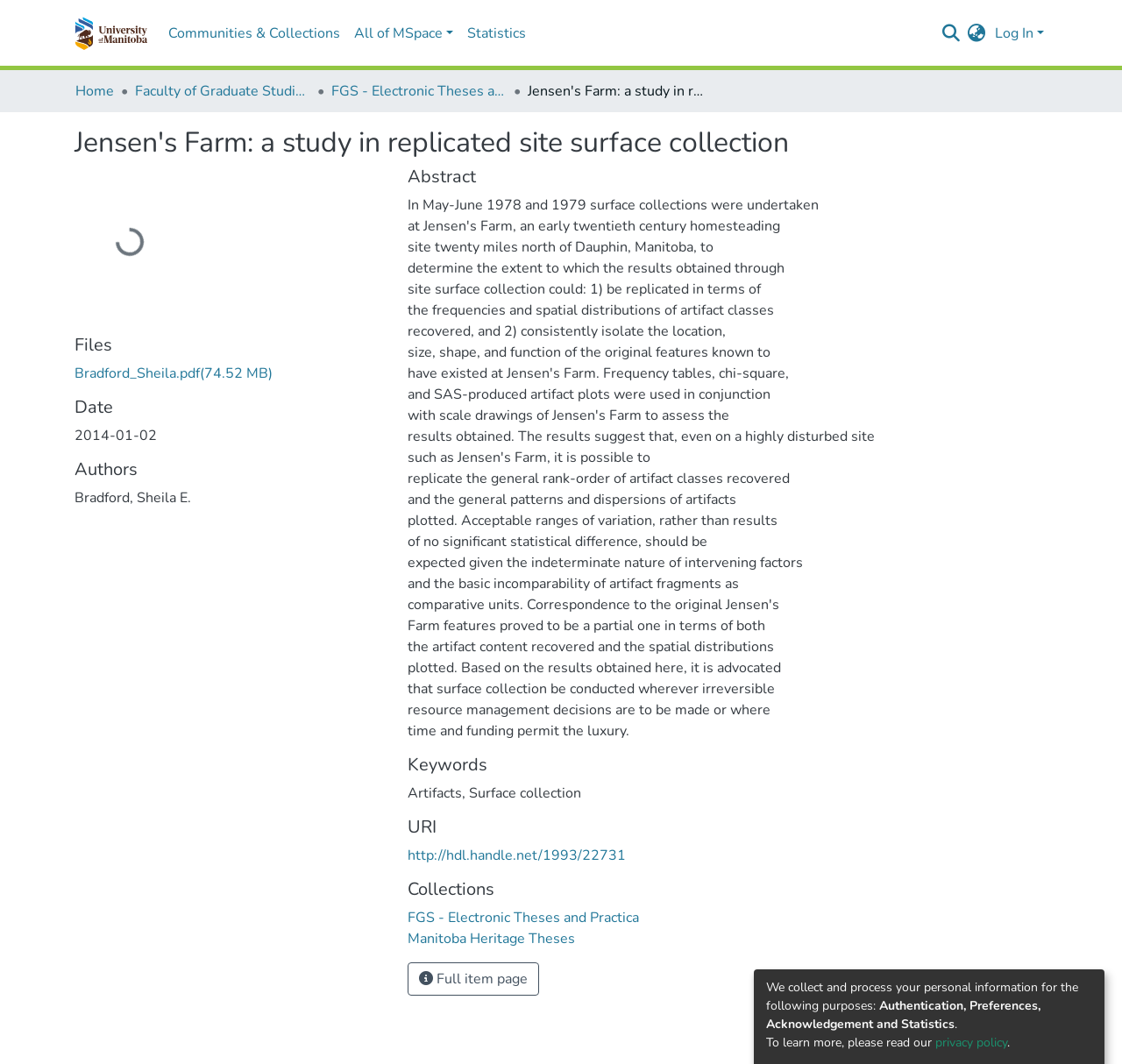Ascertain the bounding box coordinates for the UI element detailed here: "Full item page". The coordinates should be provided as [left, top, right, bottom] with each value being a float between 0 and 1.

[0.363, 0.905, 0.48, 0.936]